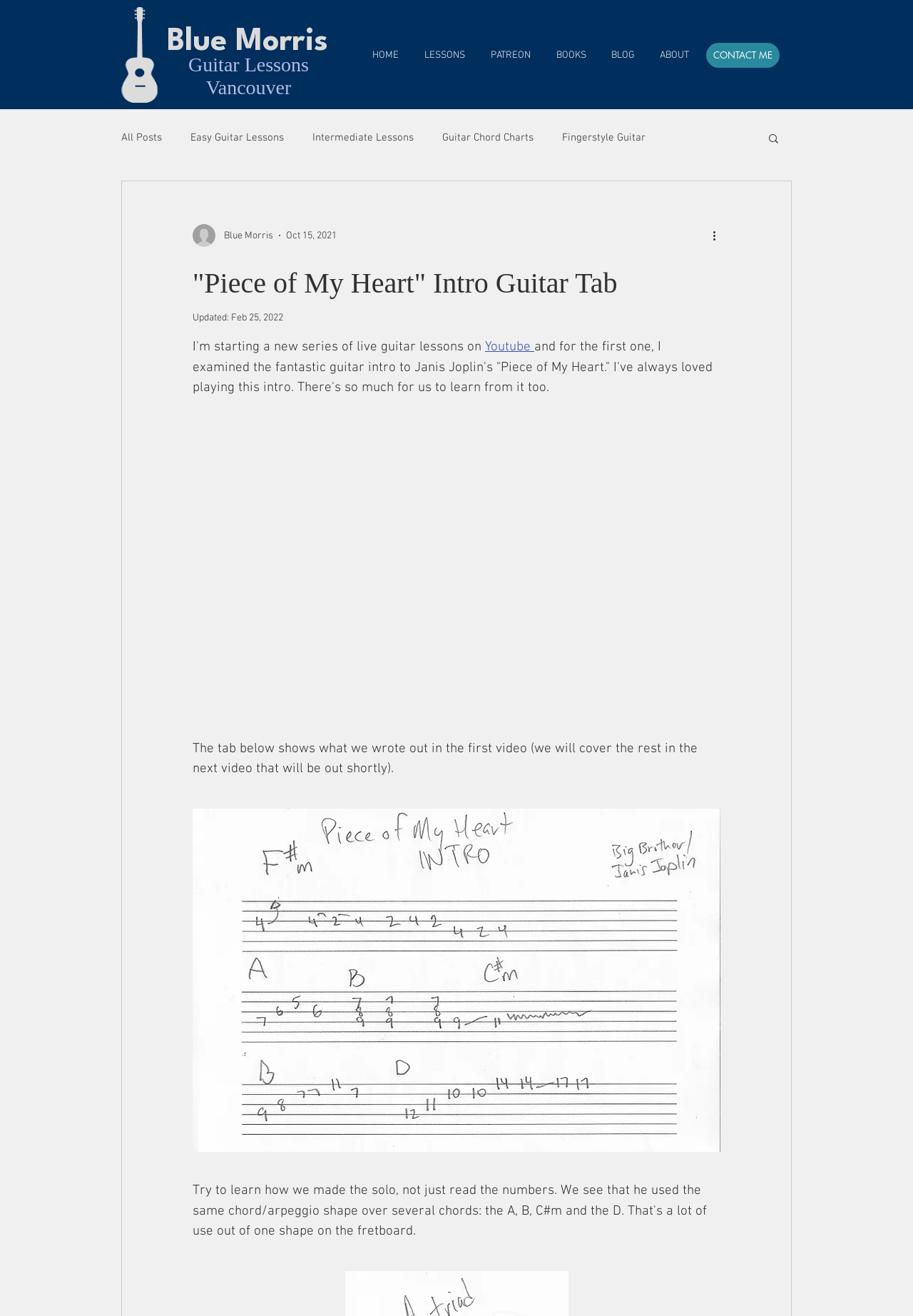Find the bounding box coordinates of the UI element according to this description: "LESSONS".

[0.447, 0.034, 0.52, 0.05]